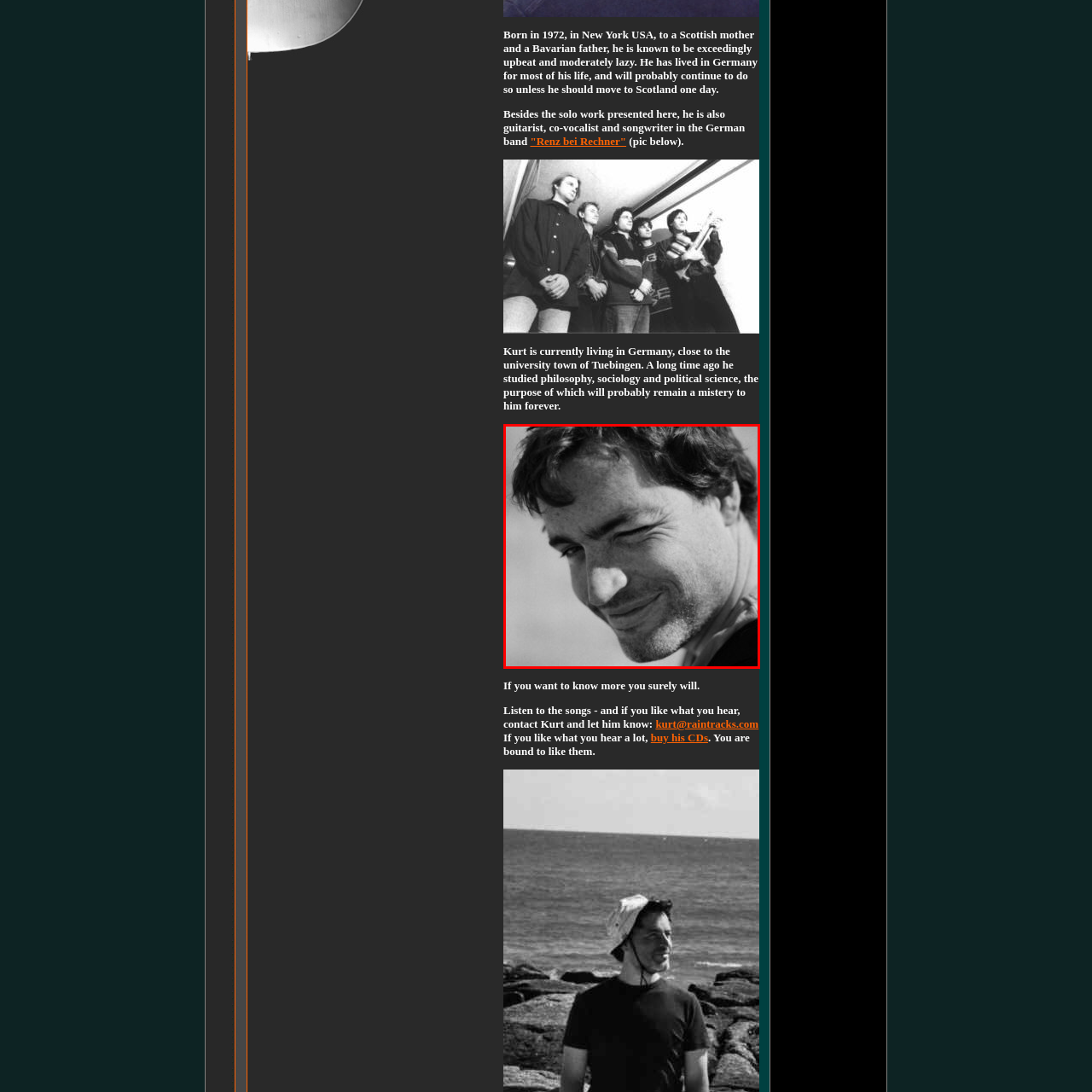Look at the image marked by the red box and respond with a single word or phrase: Where is Kurt currently residing?

Germany